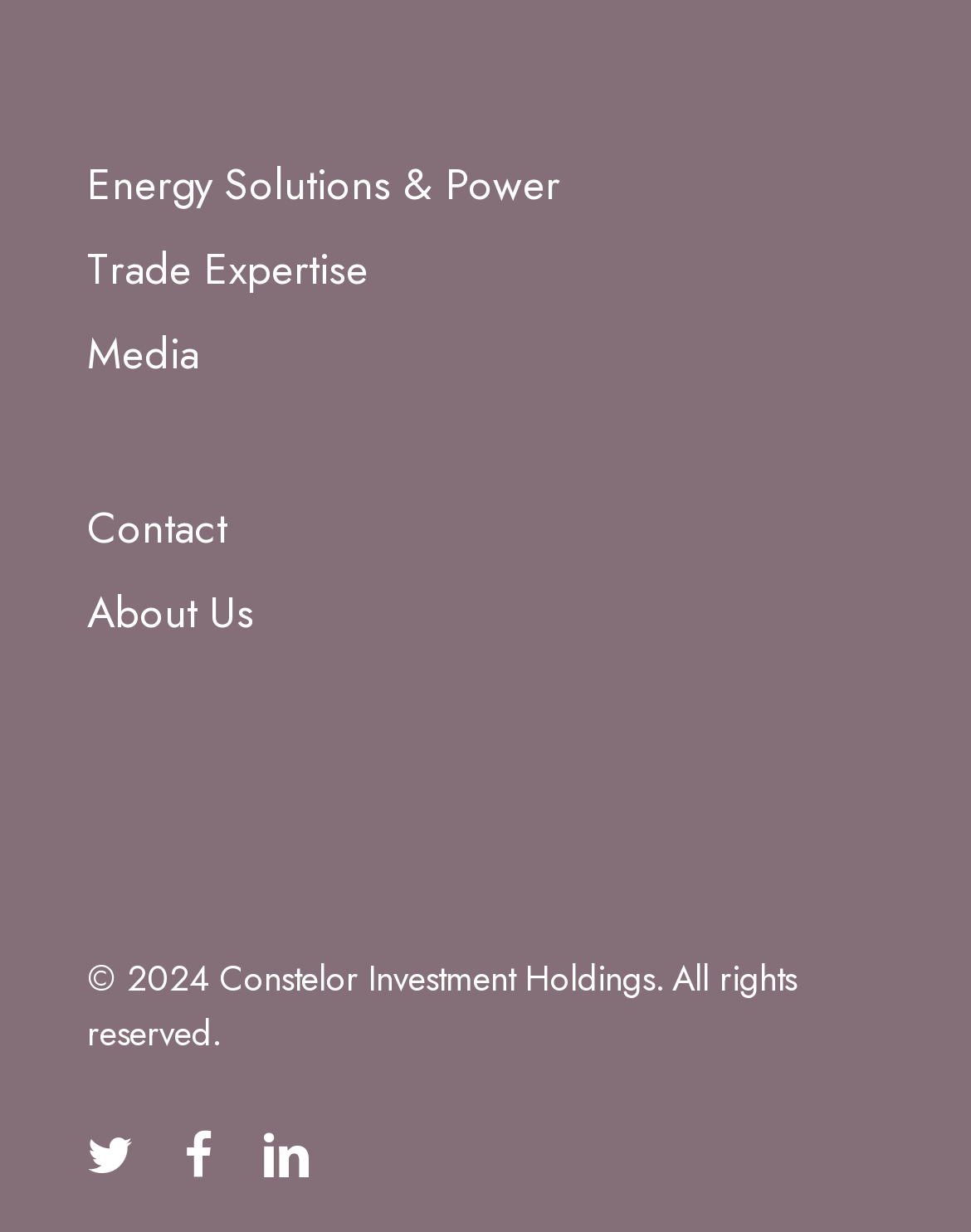Show the bounding box coordinates of the region that should be clicked to follow the instruction: "Visit the About Us page."

[0.09, 0.472, 0.262, 0.521]